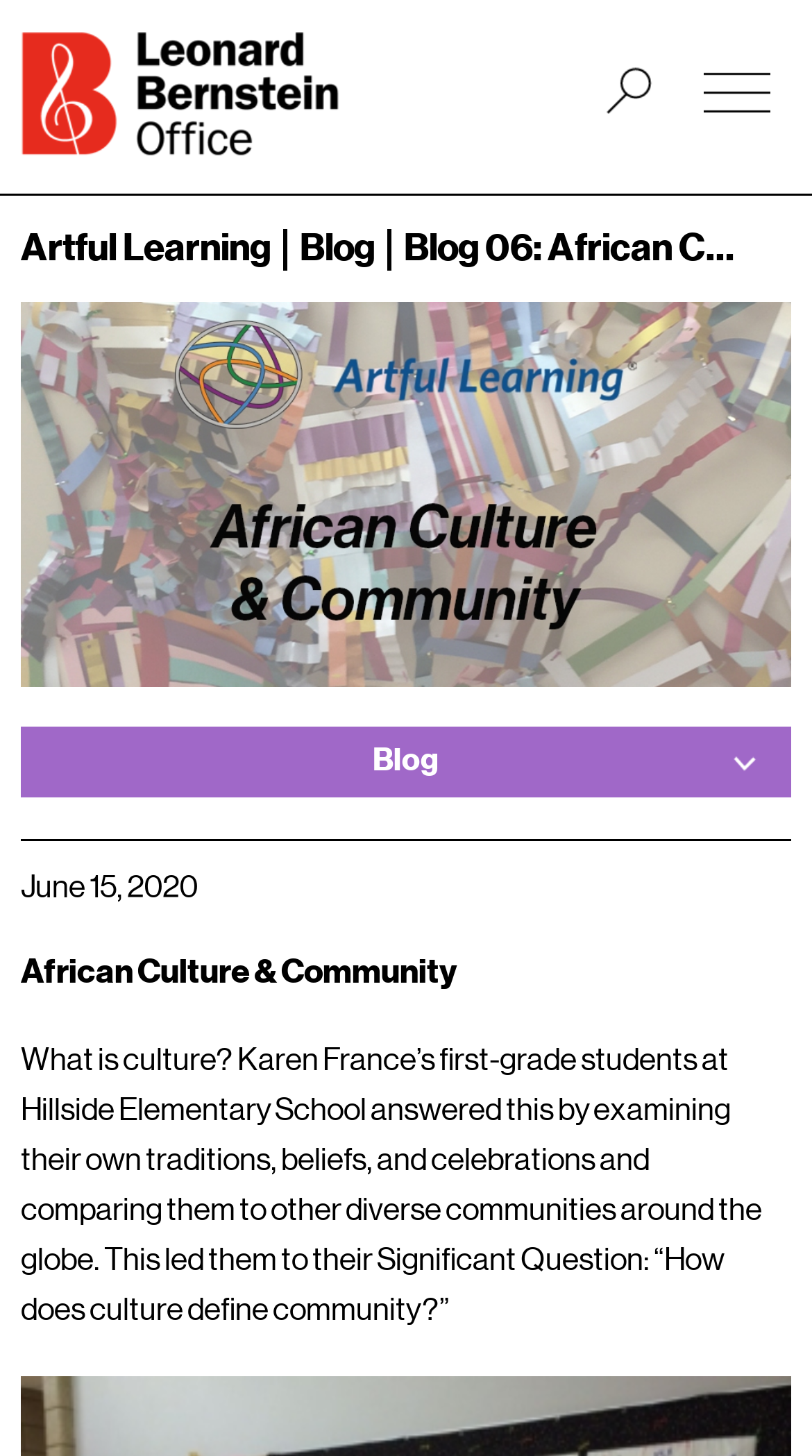What is the topic of the blog post?
Using the details from the image, give an elaborate explanation to answer the question.

I determined the topic of the blog post by examining the heading element with the content 'African Culture & Community' which is located below the hero image and above the main content of the blog post.